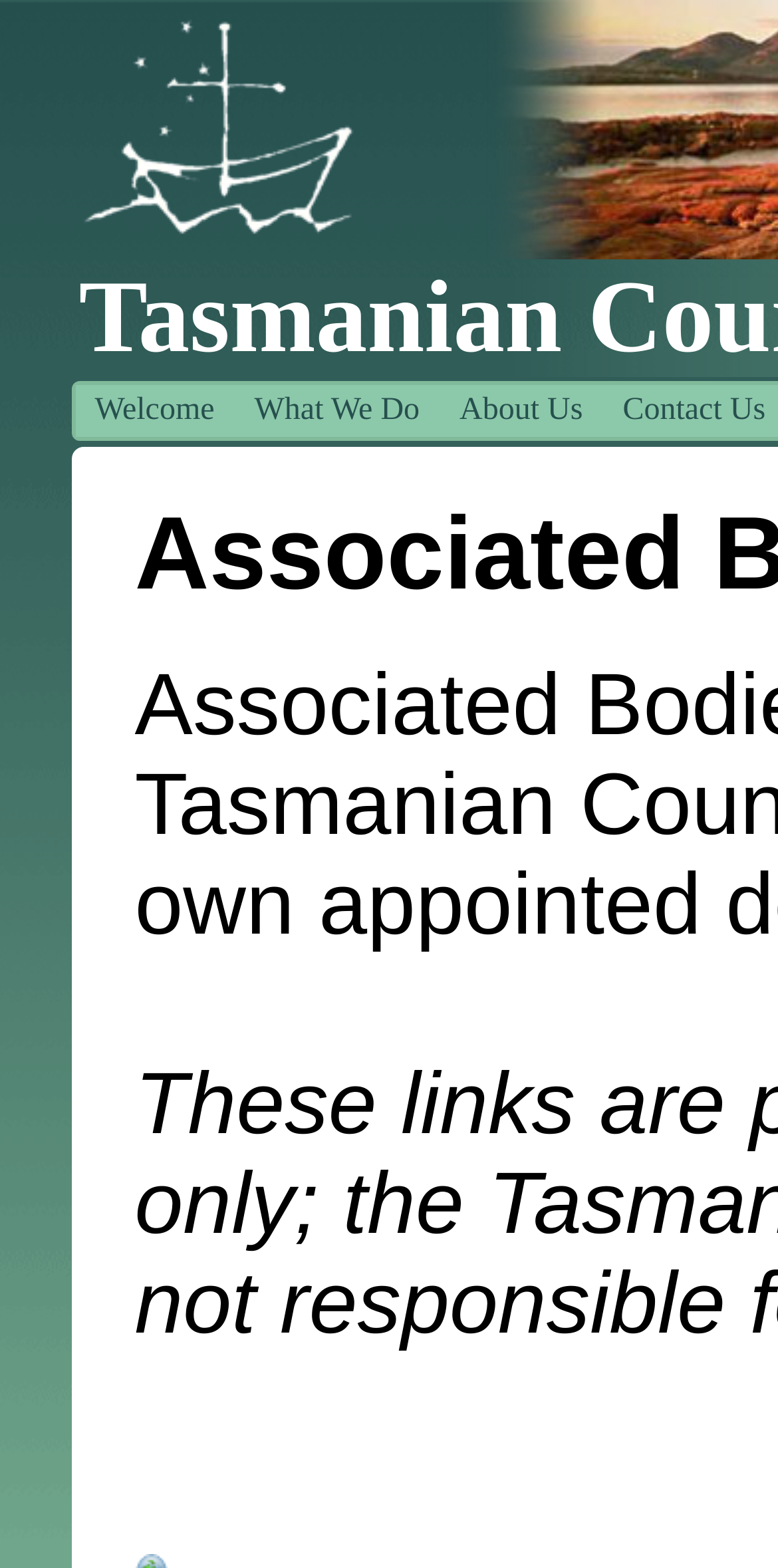For the given element description Welcome, determine the bounding box coordinates of the UI element. The coordinates should follow the format (top-left x, top-left y, bottom-right x, bottom-right y) and be within the range of 0 to 1.

[0.096, 0.246, 0.301, 0.279]